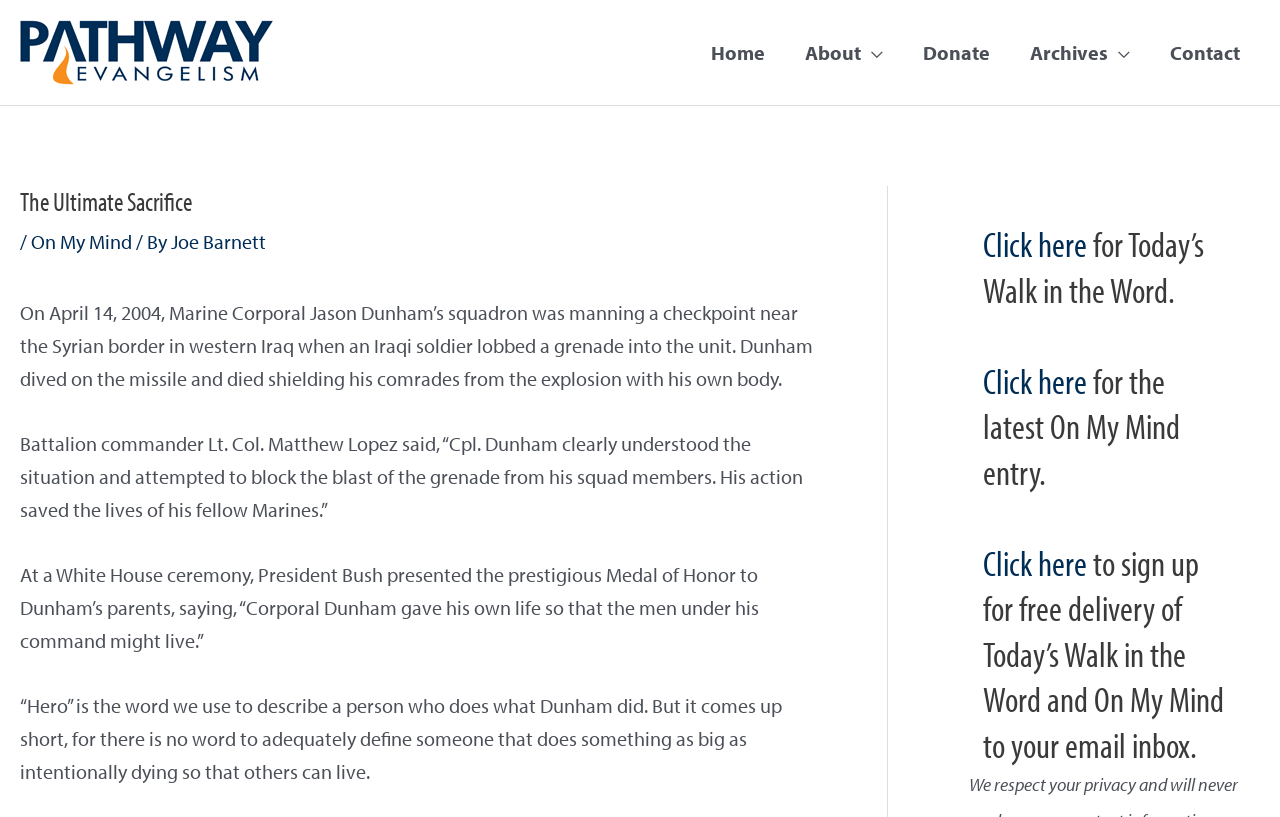Specify the bounding box coordinates of the element's region that should be clicked to achieve the following instruction: "View Practice Areas". The bounding box coordinates consist of four float numbers between 0 and 1, in the format [left, top, right, bottom].

None